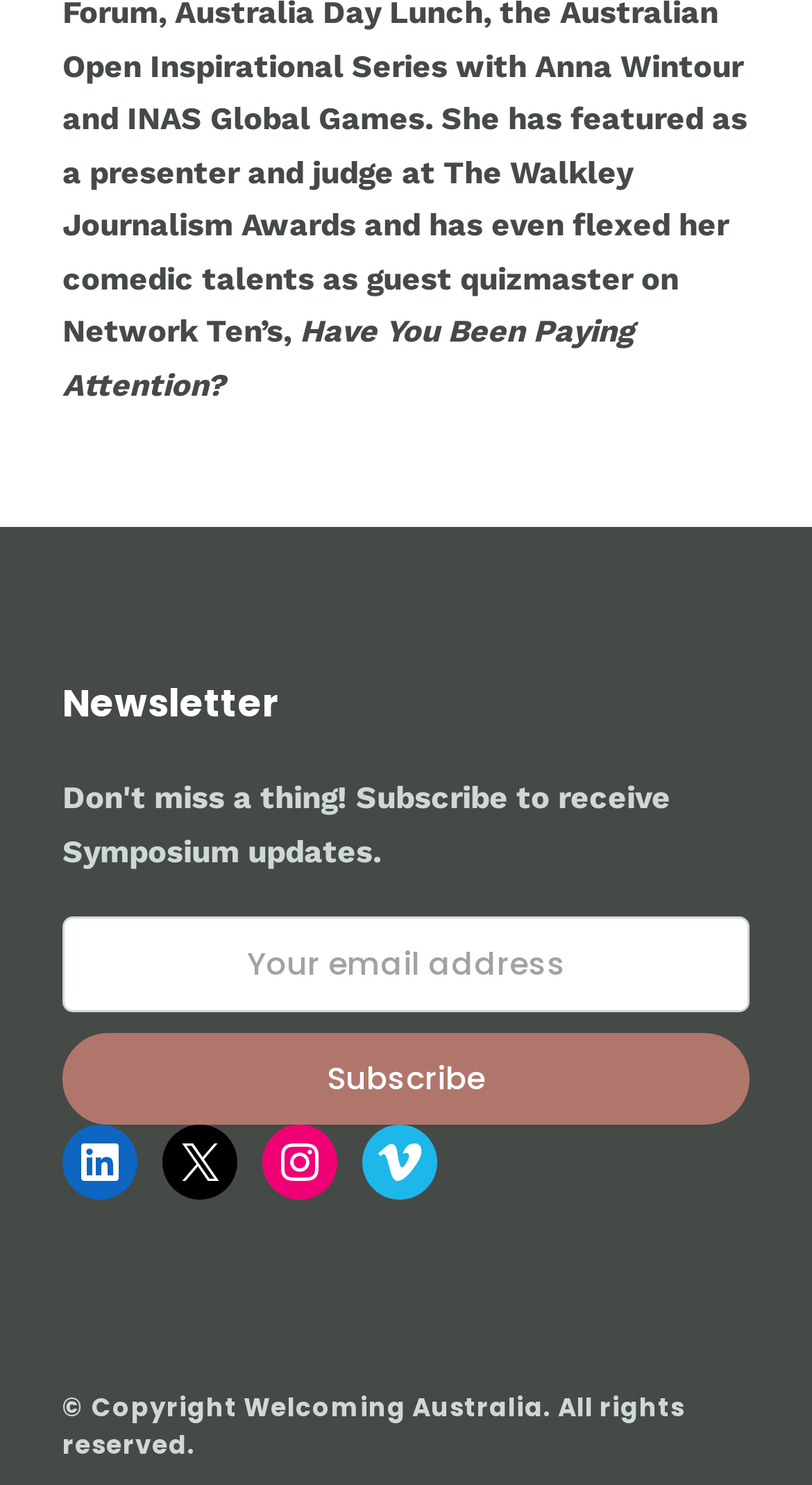Use a single word or phrase to answer the question:
How many social media links are available?

4